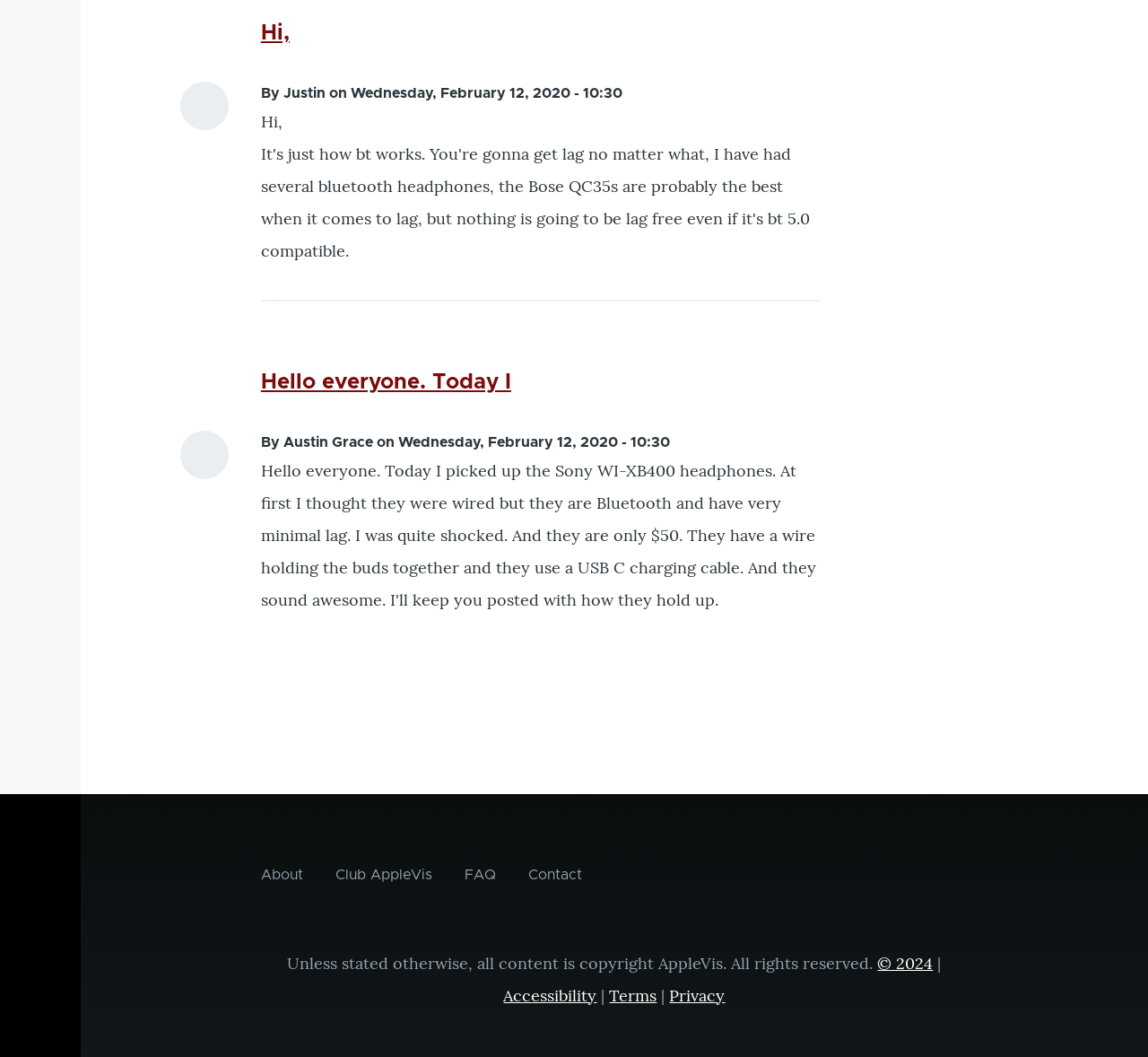Identify the bounding box coordinates of the clickable section necessary to follow the following instruction: "Visit the 'Club AppleVis' page". The coordinates should be presented as four float numbers from 0 to 1, i.e., [left, top, right, bottom].

[0.292, 0.812, 0.376, 0.843]